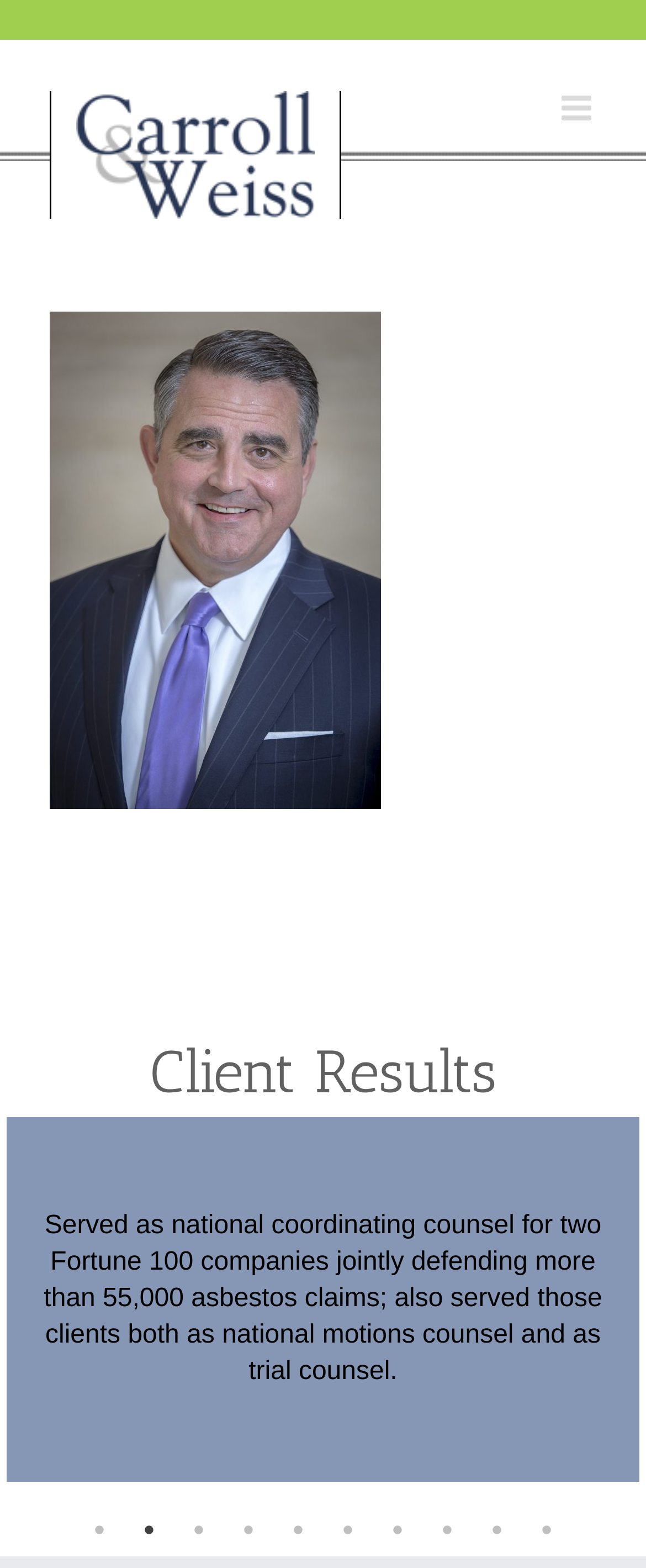From the given element description: "aria-label="Toggle mobile menu"", find the bounding box for the UI element. Provide the coordinates as four float numbers between 0 and 1, in the order [left, top, right, bottom].

[0.869, 0.058, 0.923, 0.08]